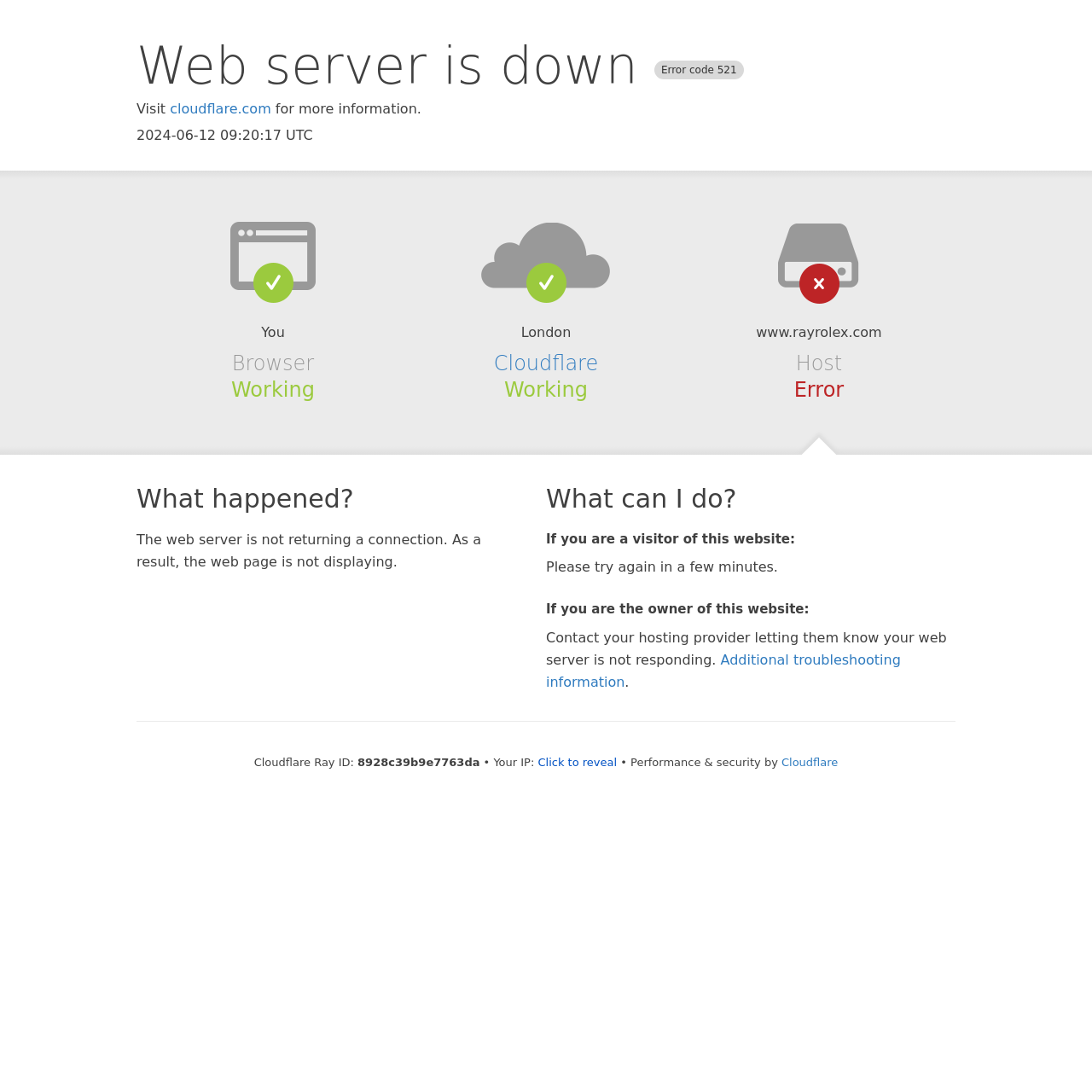Respond to the question below with a single word or phrase:
What is the current time?

2024-06-12 09:20:17 UTC